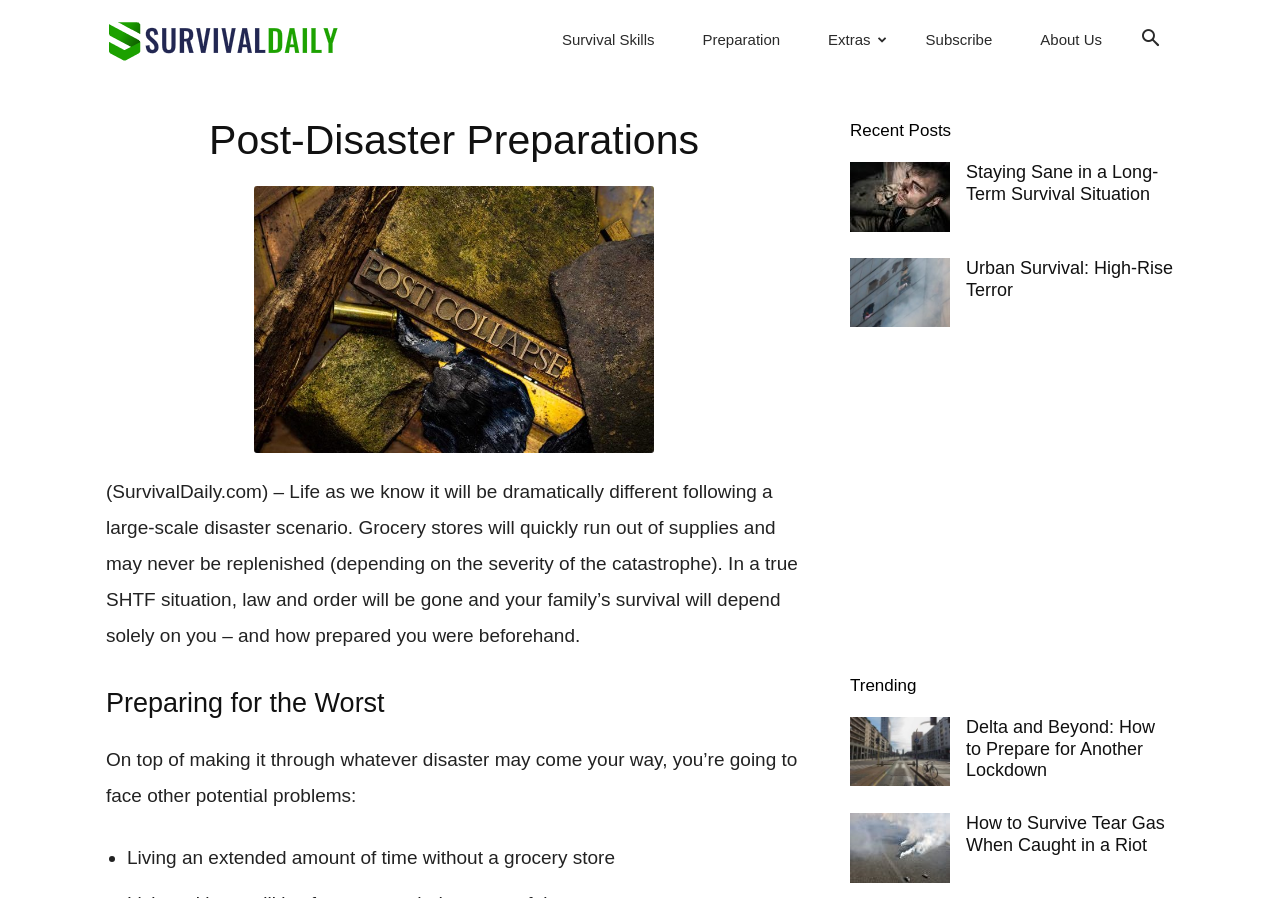Can you give a comprehensive explanation to the question given the content of the image?
What is the theme of the image associated with the article 'Staying Sane in a Long-Term Survival Situation'?

The image associated with the article 'Staying Sane in a Long-Term Survival Situation' is likely to be related to a survival situation, such as a person in a wilderness or post-disaster setting, based on the context of the article and the website's theme.